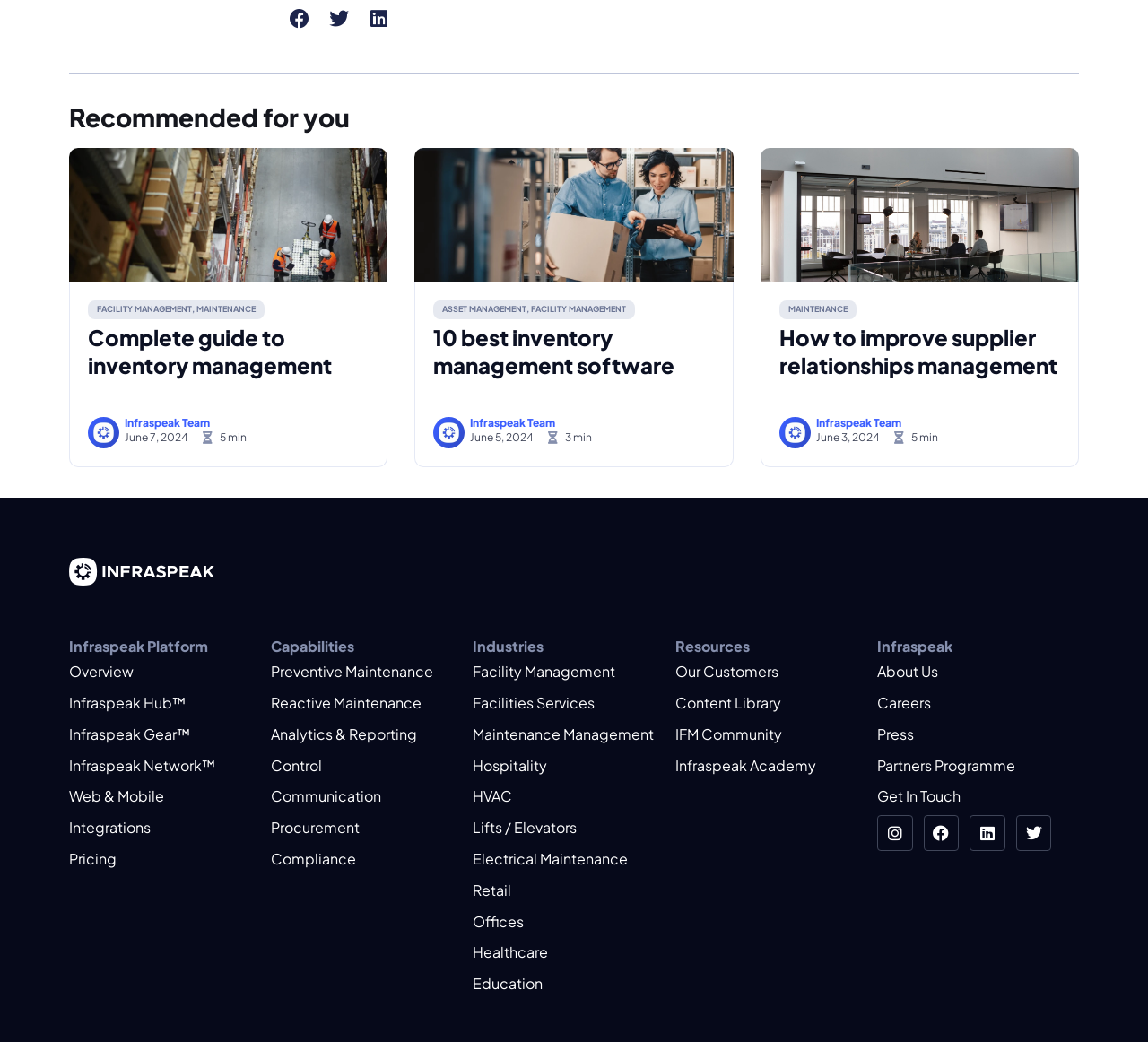Locate the bounding box coordinates of the clickable region necessary to complete the following instruction: "Learn about facility management". Provide the coordinates in the format of four float numbers between 0 and 1, i.e., [left, top, right, bottom].

[0.084, 0.292, 0.167, 0.301]